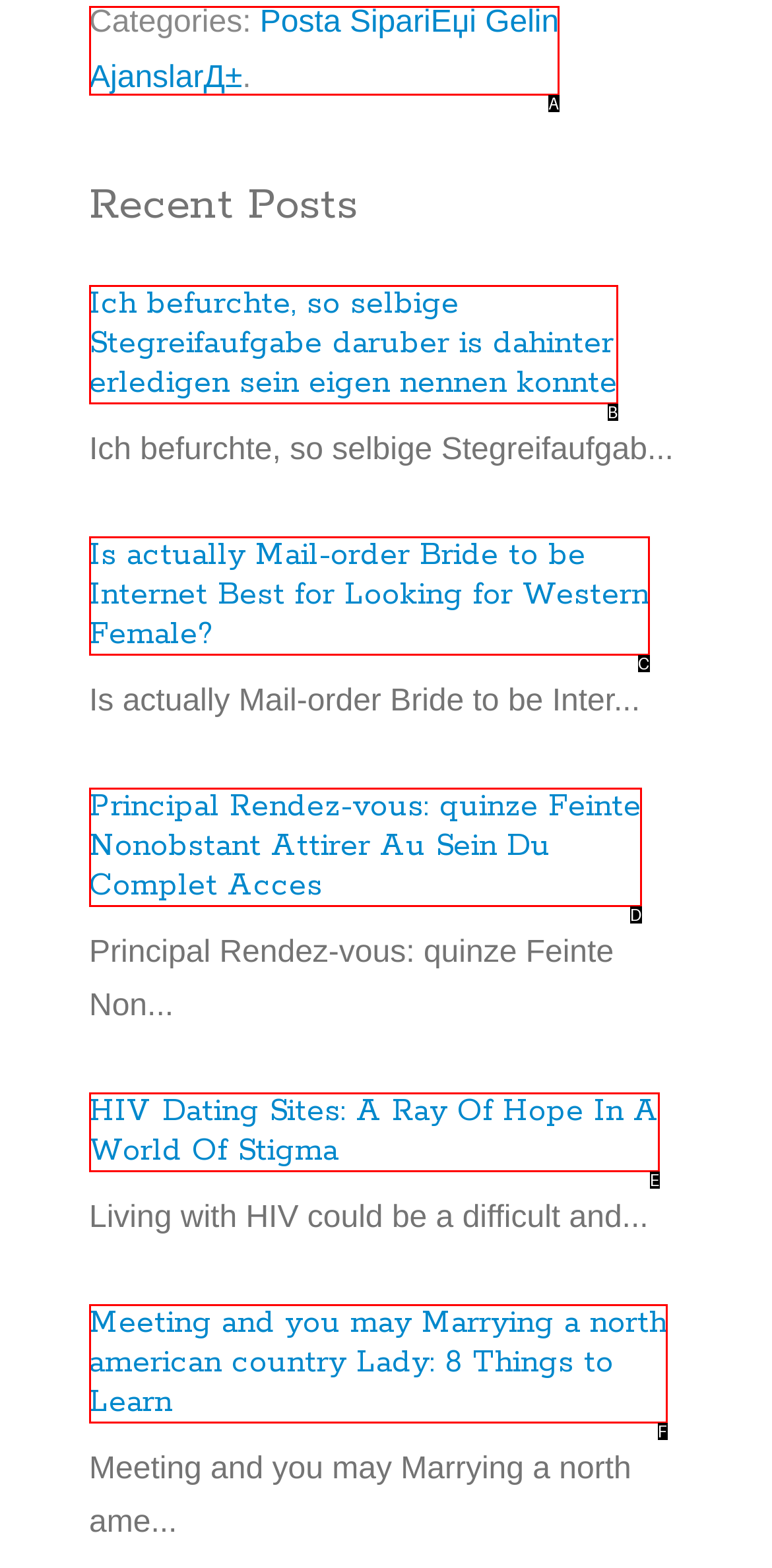Tell me which one HTML element best matches the description: Posta SipariЕџi Gelin AjanslarД± Answer with the option's letter from the given choices directly.

A